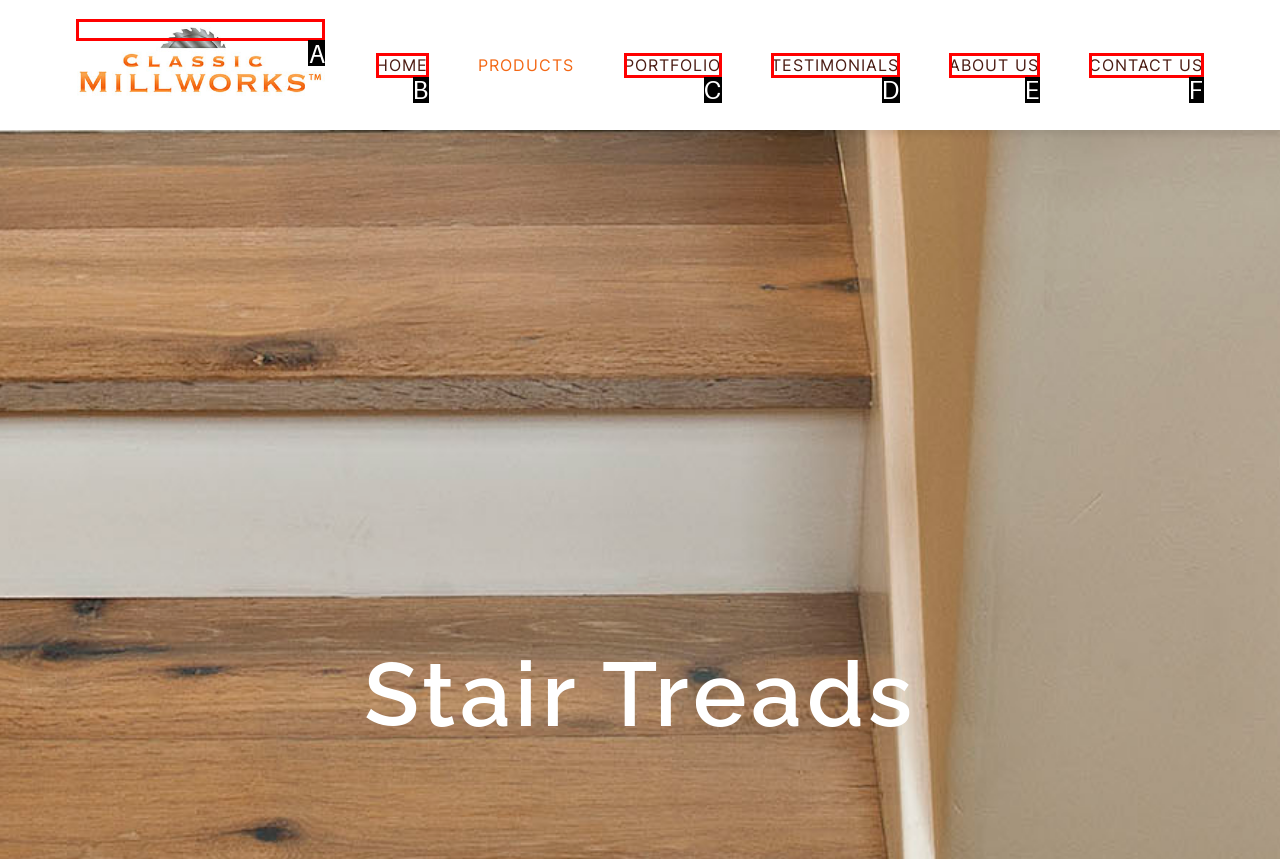Identify the HTML element that corresponds to the description: aria-label="Classic Millworks Logo2" Provide the letter of the matching option directly from the choices.

A